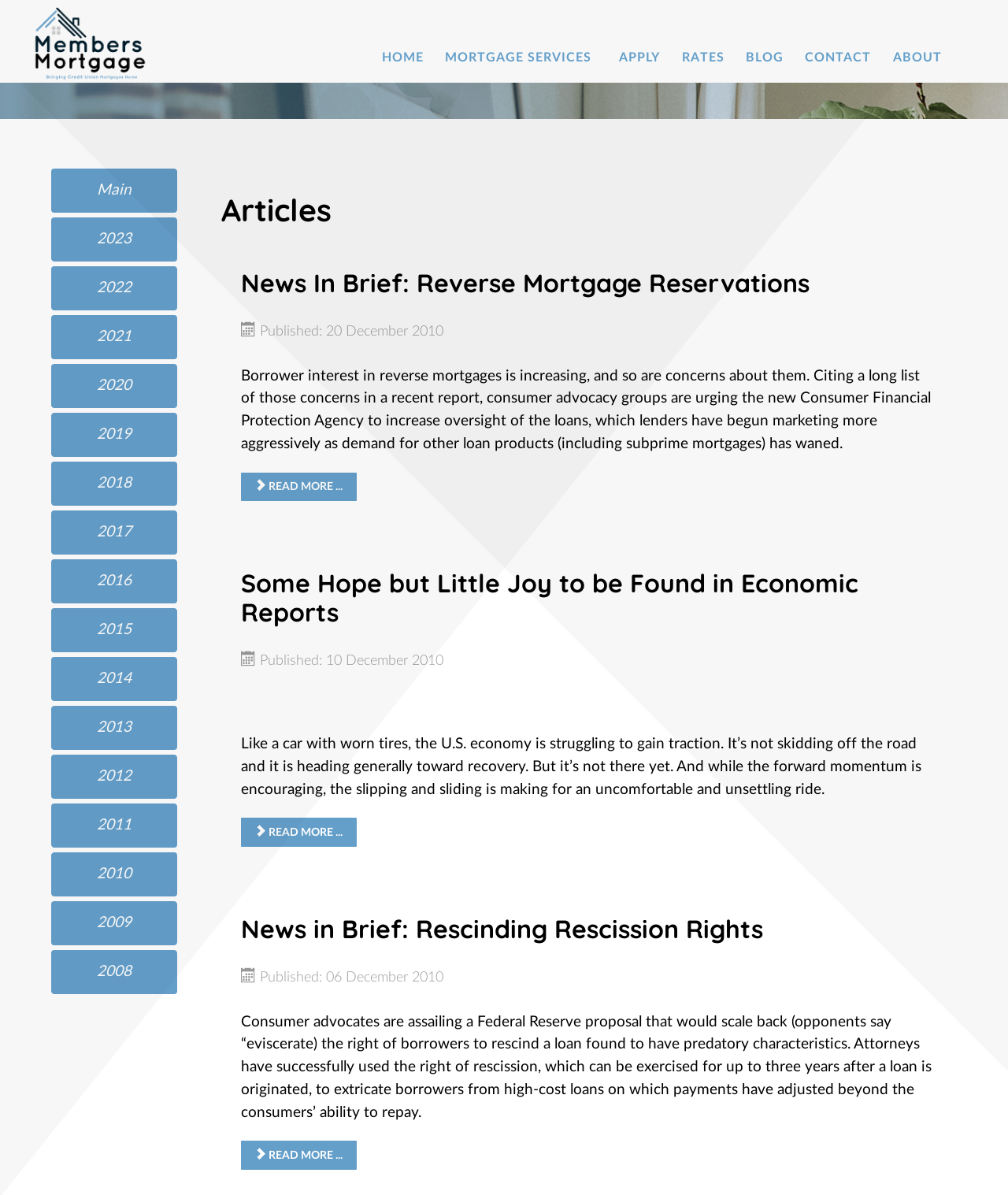What is the date of the oldest article on the homepage?
Look at the screenshot and respond with a single word or phrase.

06 December 2010